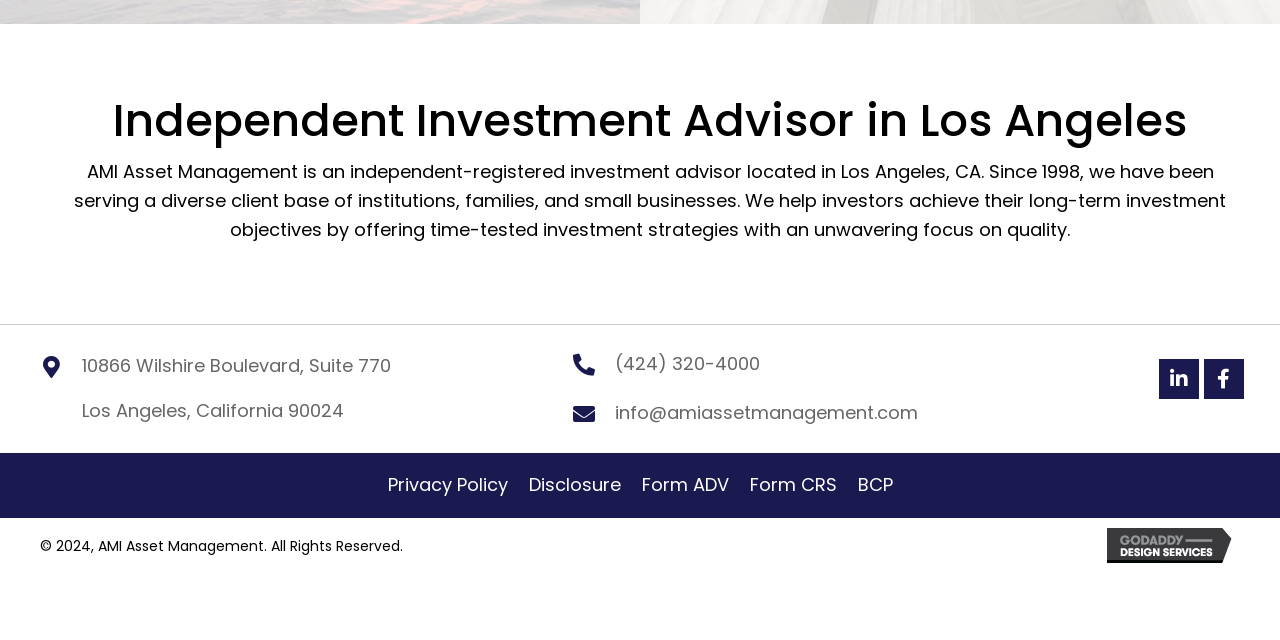For the element described, predict the bounding box coordinates as (top-left x, top-left y, bottom-right x, bottom-right y). All values should be between 0 and 1. Element description: BCP

[0.662, 0.732, 0.705, 0.783]